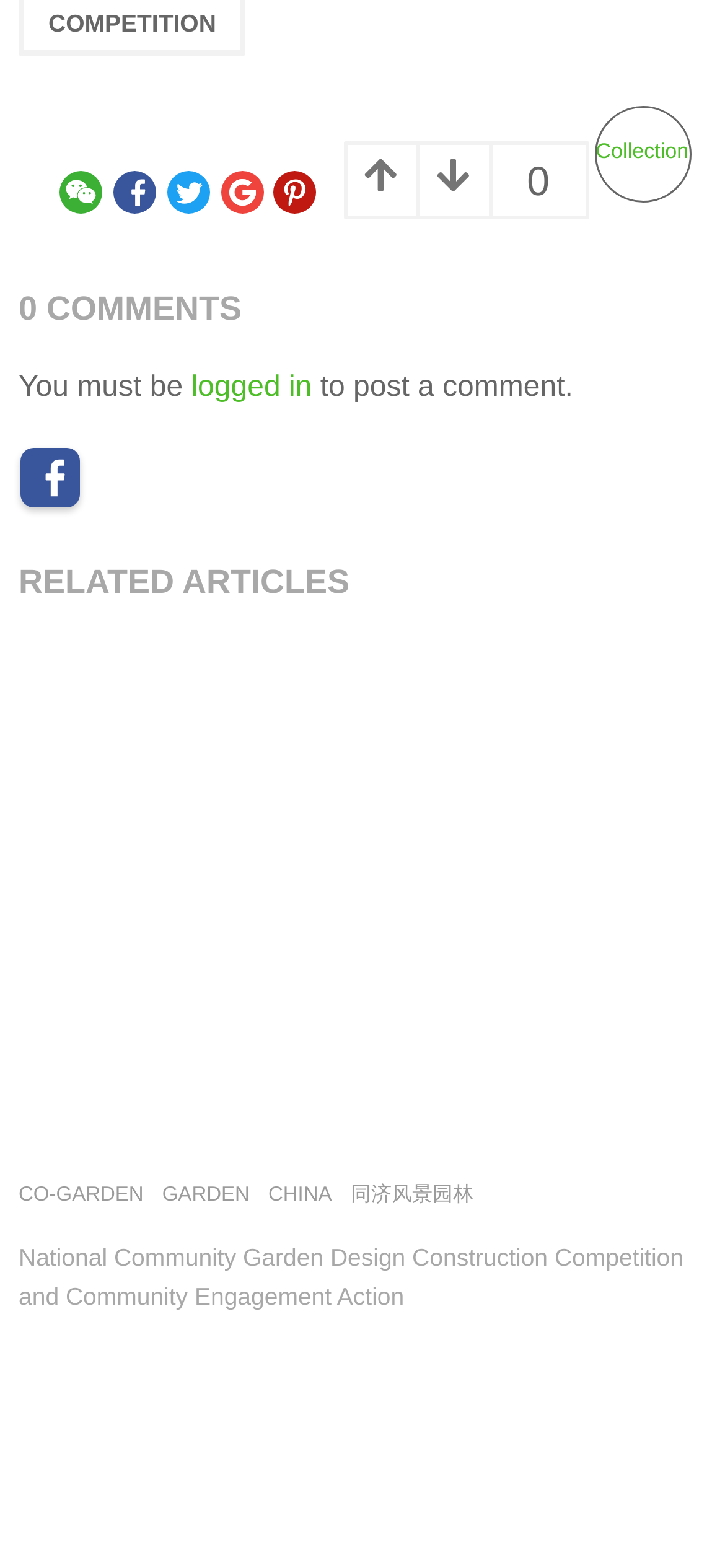Indicate the bounding box coordinates of the element that needs to be clicked to satisfy the following instruction: "Explore CO-GARDEN". The coordinates should be four float numbers between 0 and 1, i.e., [left, top, right, bottom].

[0.026, 0.755, 0.198, 0.769]